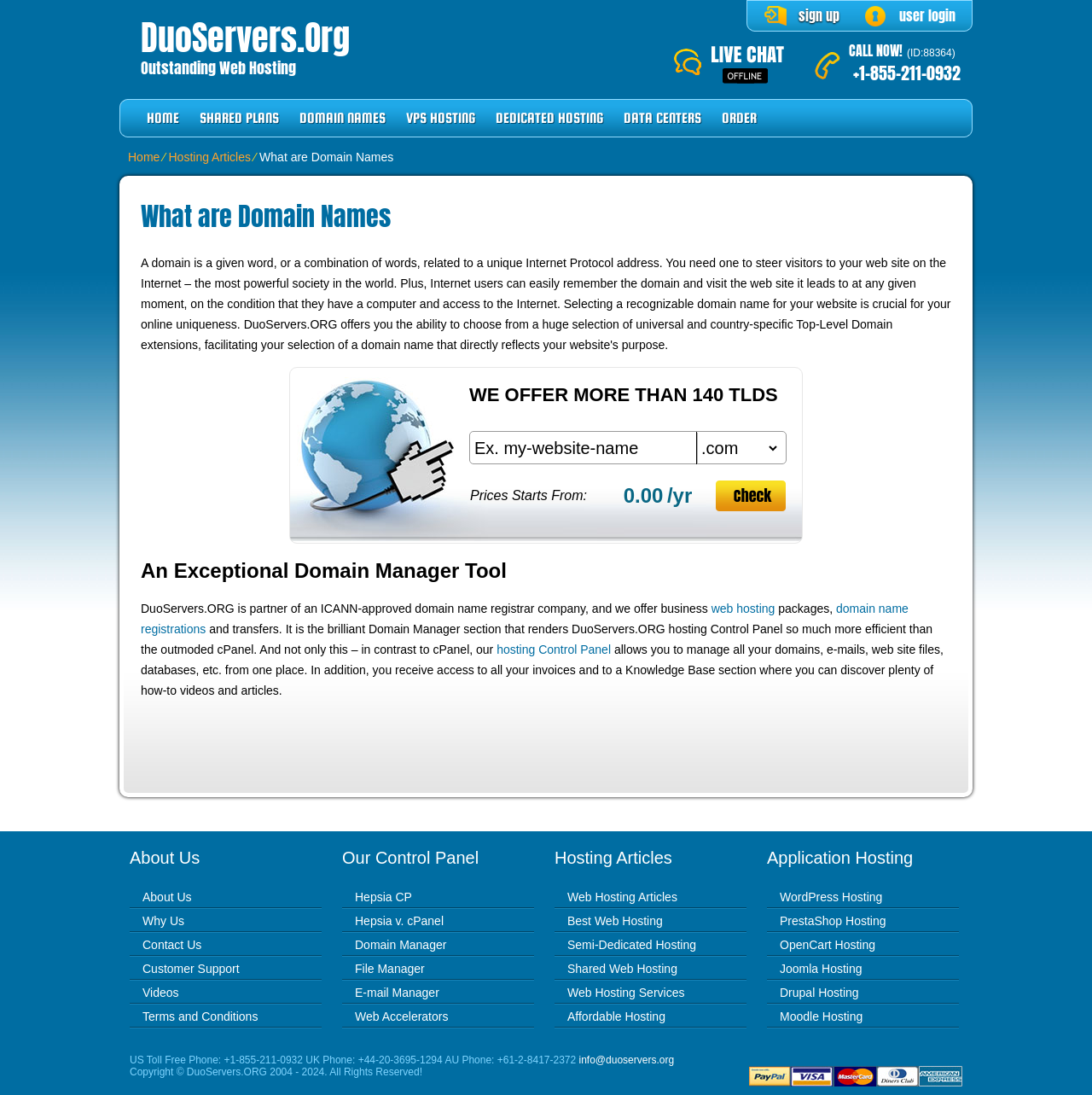Identify the bounding box coordinates of the region I need to click to complete this instruction: "click on the 'HOME' link".

[0.125, 0.091, 0.173, 0.125]